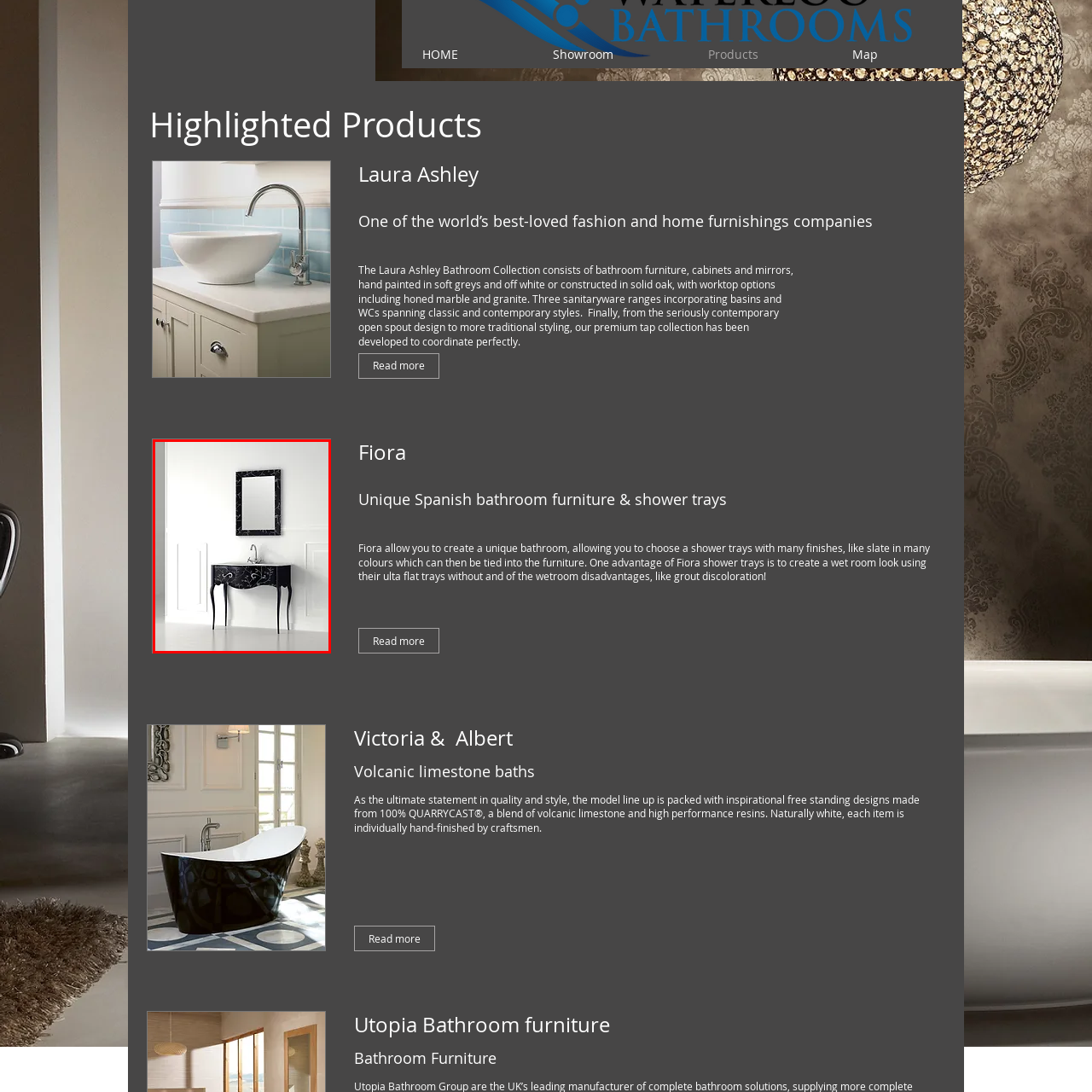What is the origin of the bathroom furniture collection?
Analyze the image segment within the red bounding box and respond to the question using a single word or brief phrase.

Spanish